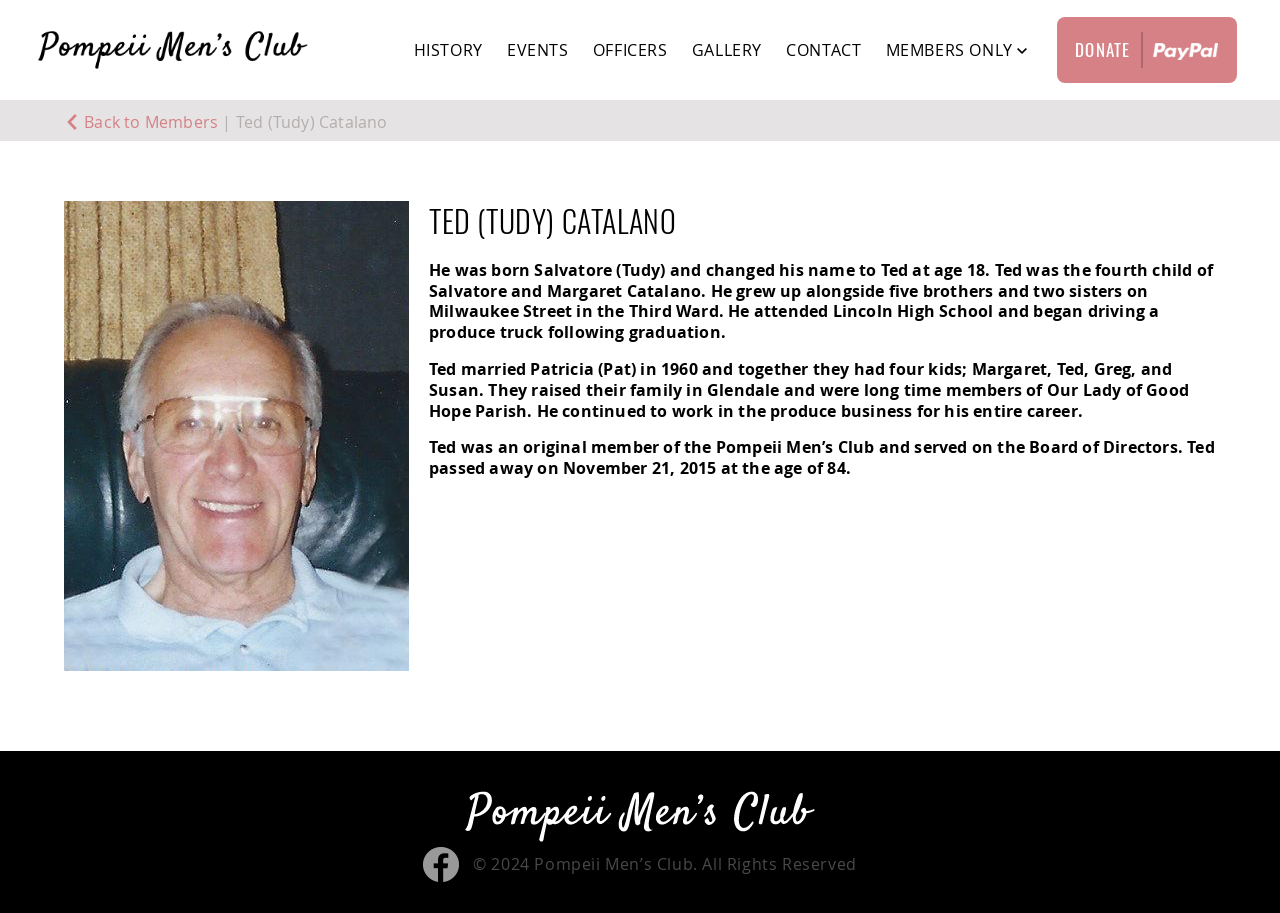How many children did Ted have?
Please describe in detail the information shown in the image to answer the question.

According to the biography on the webpage, Ted married Patricia (Pat) in 1960 and together they had four kids; Margaret, Ted, Greg, and Susan.